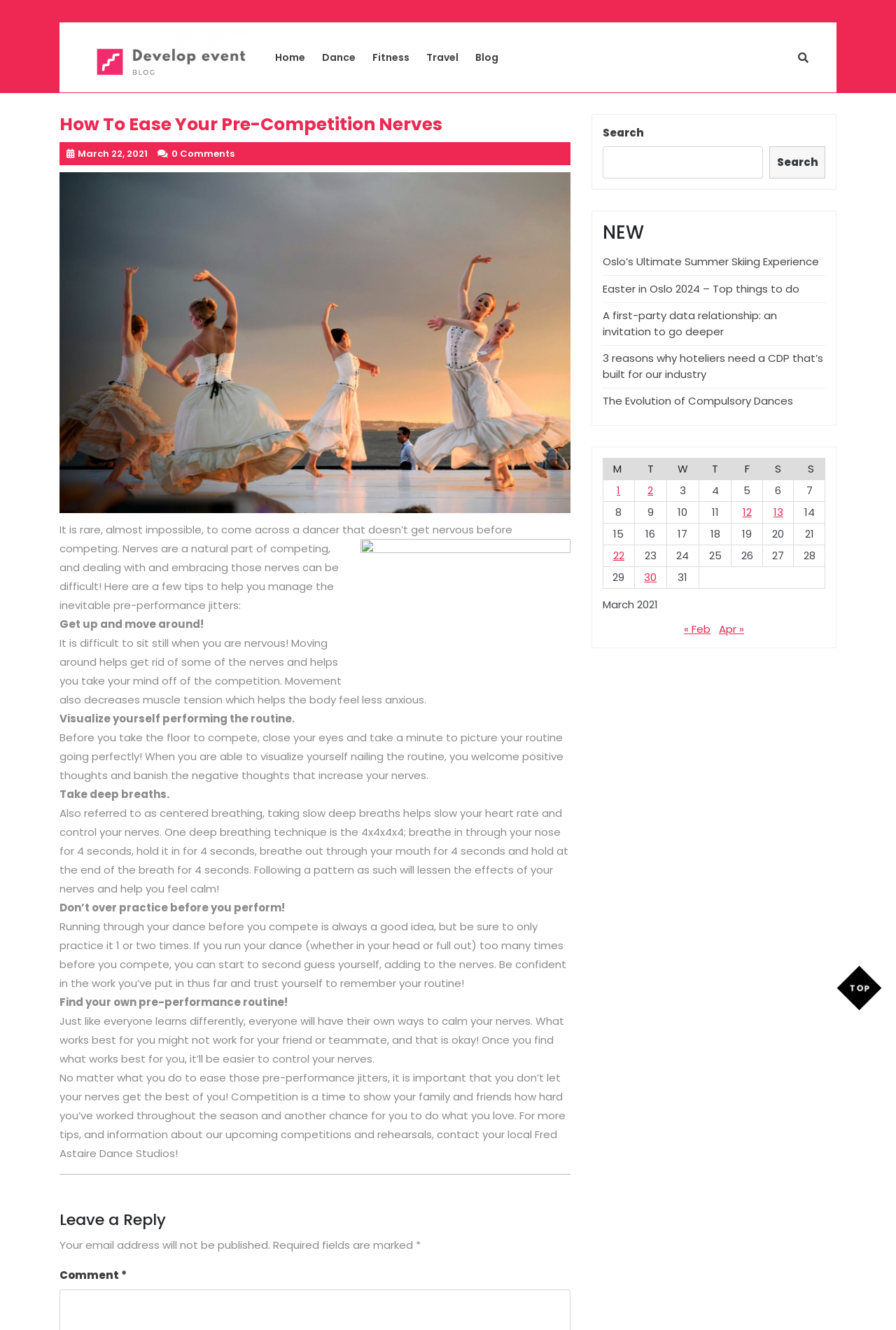How many times should you practice your dance before competing?
From the image, respond with a single word or phrase.

1 or 2 times